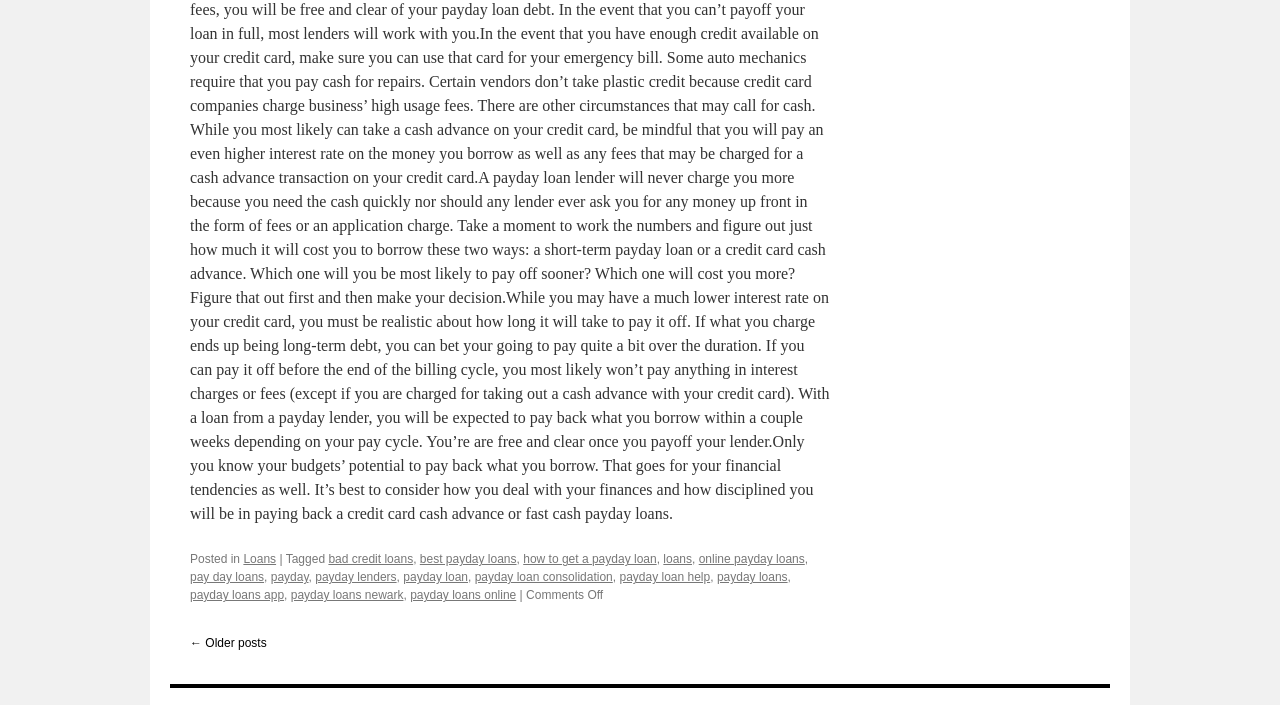Provide the bounding box coordinates for the UI element described in this sentence: "Loans". The coordinates should be four float values between 0 and 1, i.e., [left, top, right, bottom].

[0.19, 0.784, 0.216, 0.804]